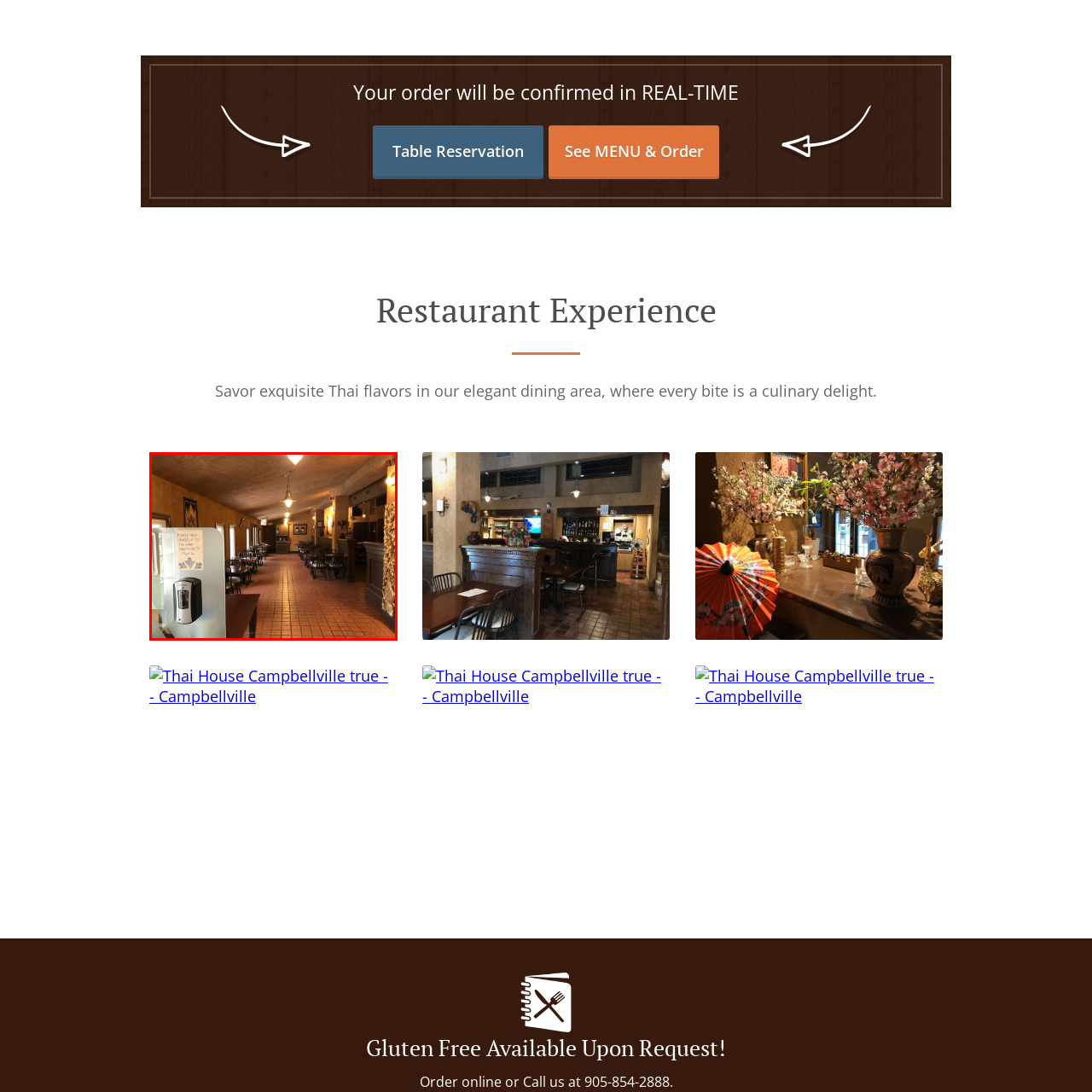Inspect the image outlined by the red box and answer the question using a single word or phrase:
What type of chairs are aligned against the walls?

Dark wooden chairs